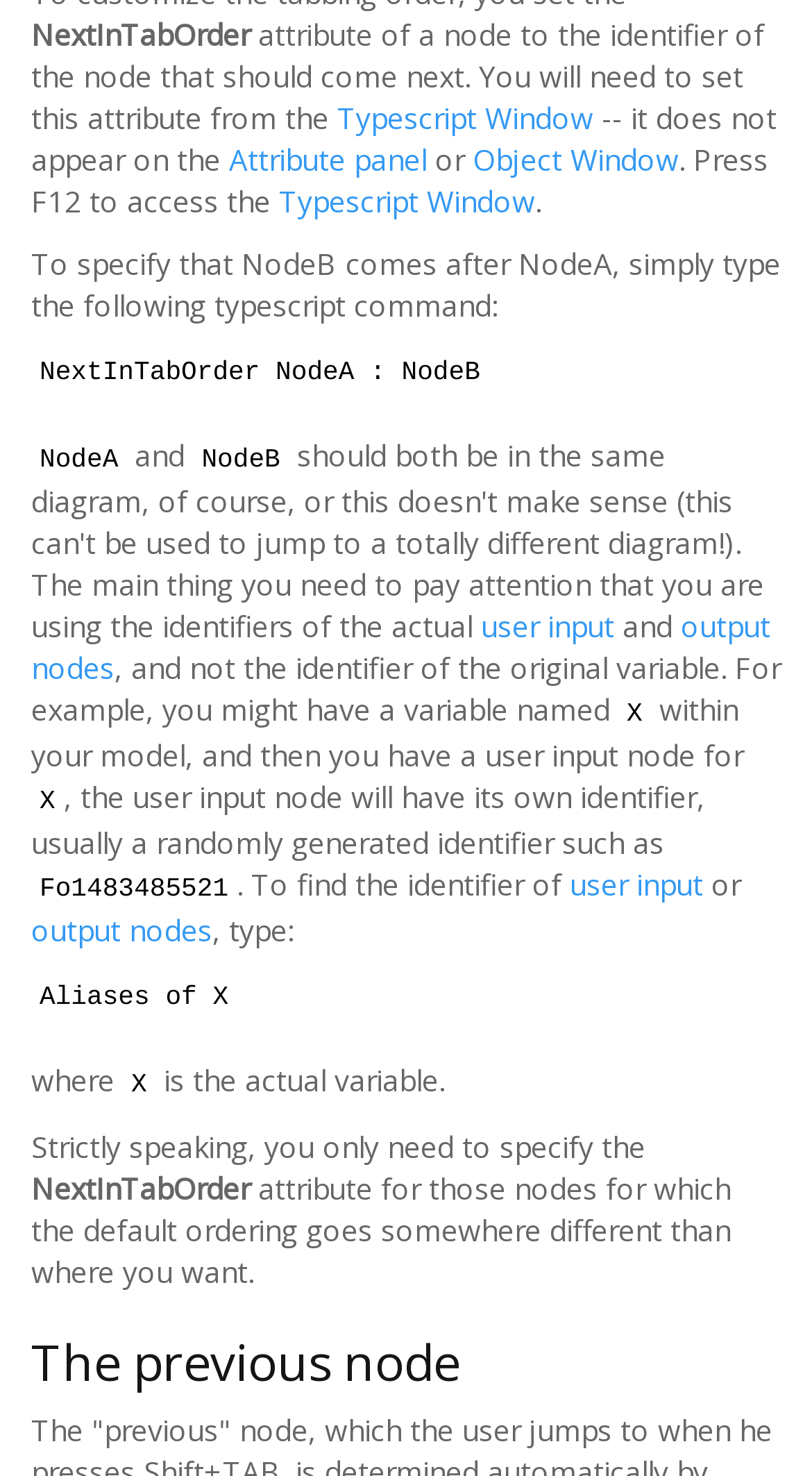Please answer the following question using a single word or phrase: 
What is the relationship between a variable and its user input node?

Different identifiers